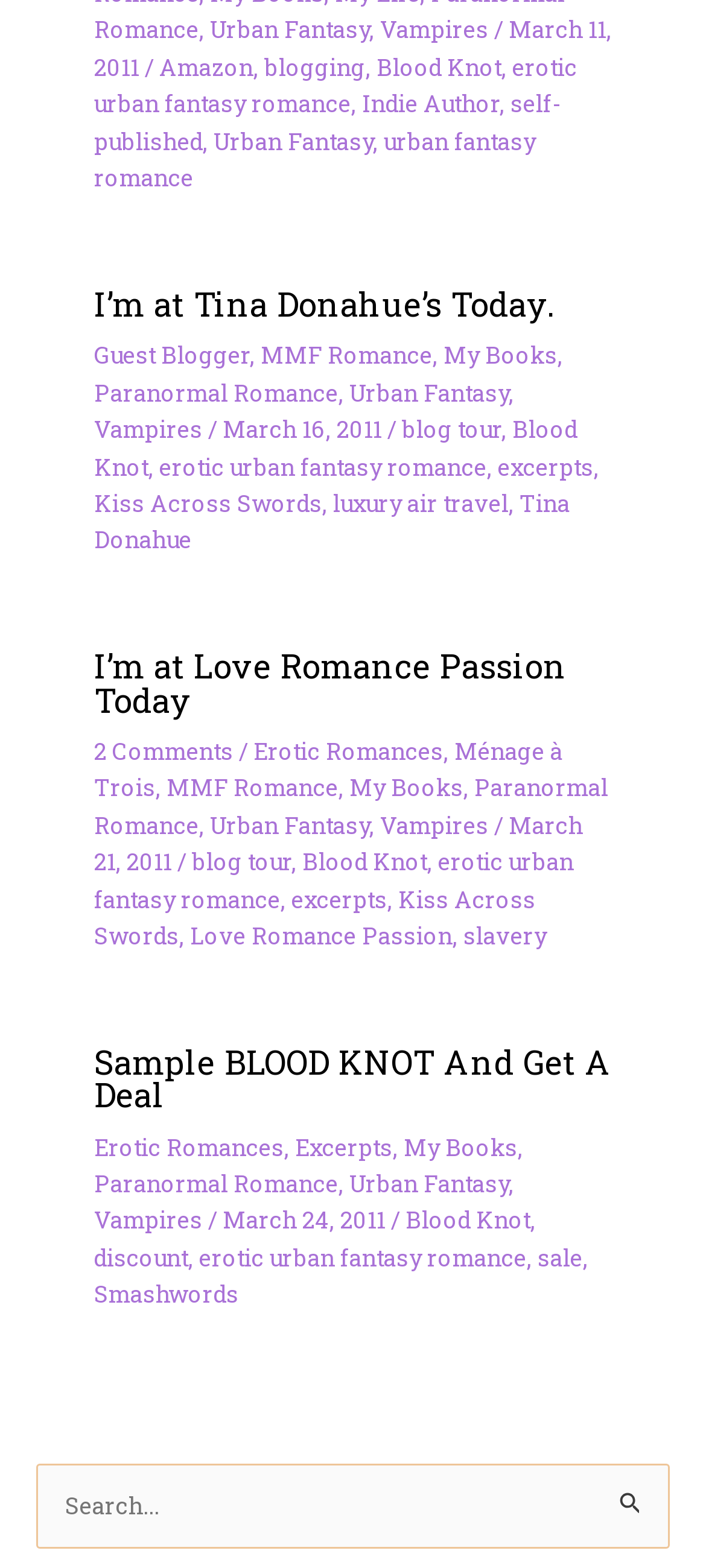Please provide a brief answer to the following inquiry using a single word or phrase:
What is the theme of the links in the first article?

Urban Fantasy